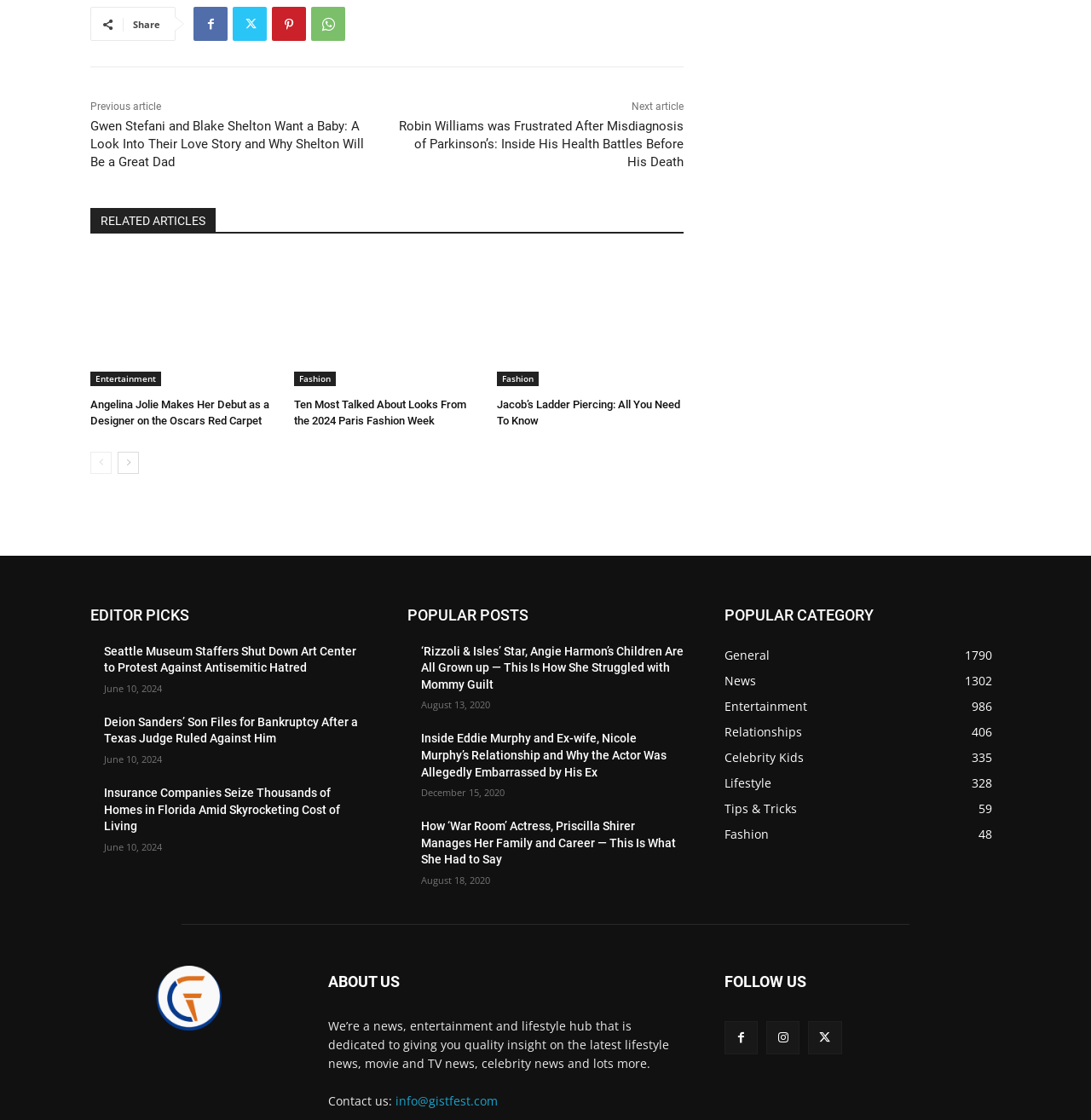Can you specify the bounding box coordinates for the region that should be clicked to fulfill this instruction: "Explore the 'Entertainment' category".

[0.083, 0.332, 0.148, 0.345]